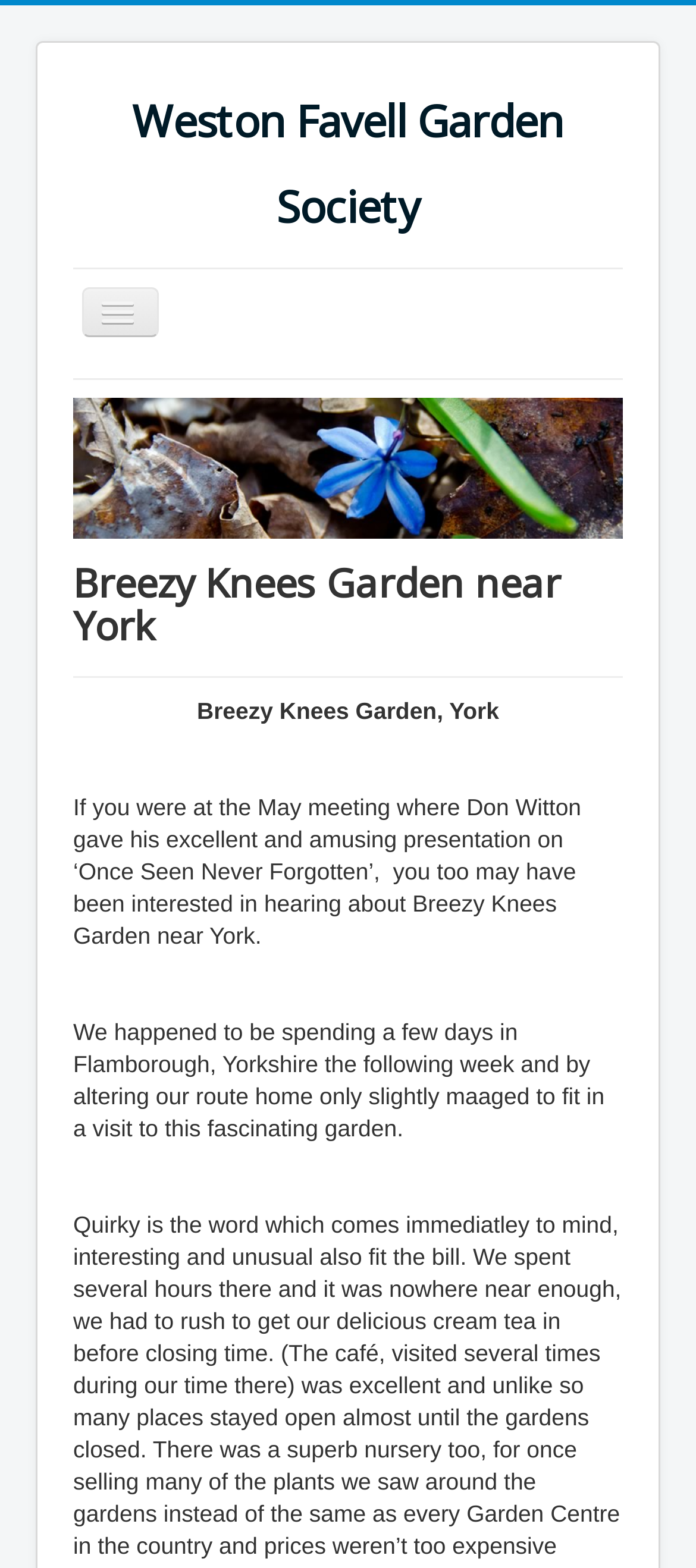Determine the bounding box coordinates for the clickable element required to fulfill the instruction: "check Gallery". Provide the coordinates as four float numbers between 0 and 1, i.e., [left, top, right, bottom].

[0.105, 0.392, 0.895, 0.429]